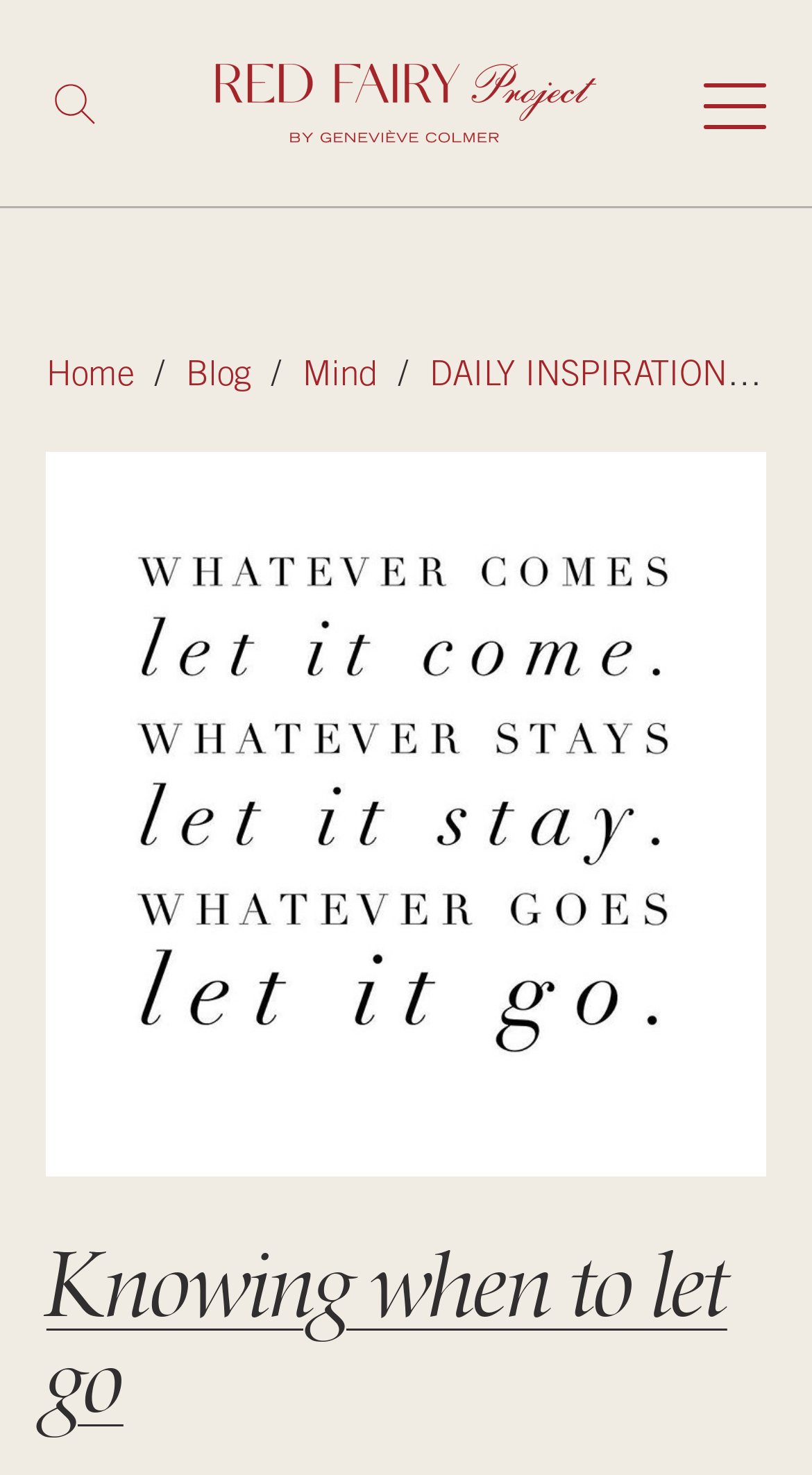What is the main topic of this webpage?
Answer the question with a detailed explanation, including all necessary information.

I inferred the answer by analyzing the heading of the webpage, which is 'Knowing when to let go'. This heading suggests that the main topic of the webpage is related to letting go or releasing something.